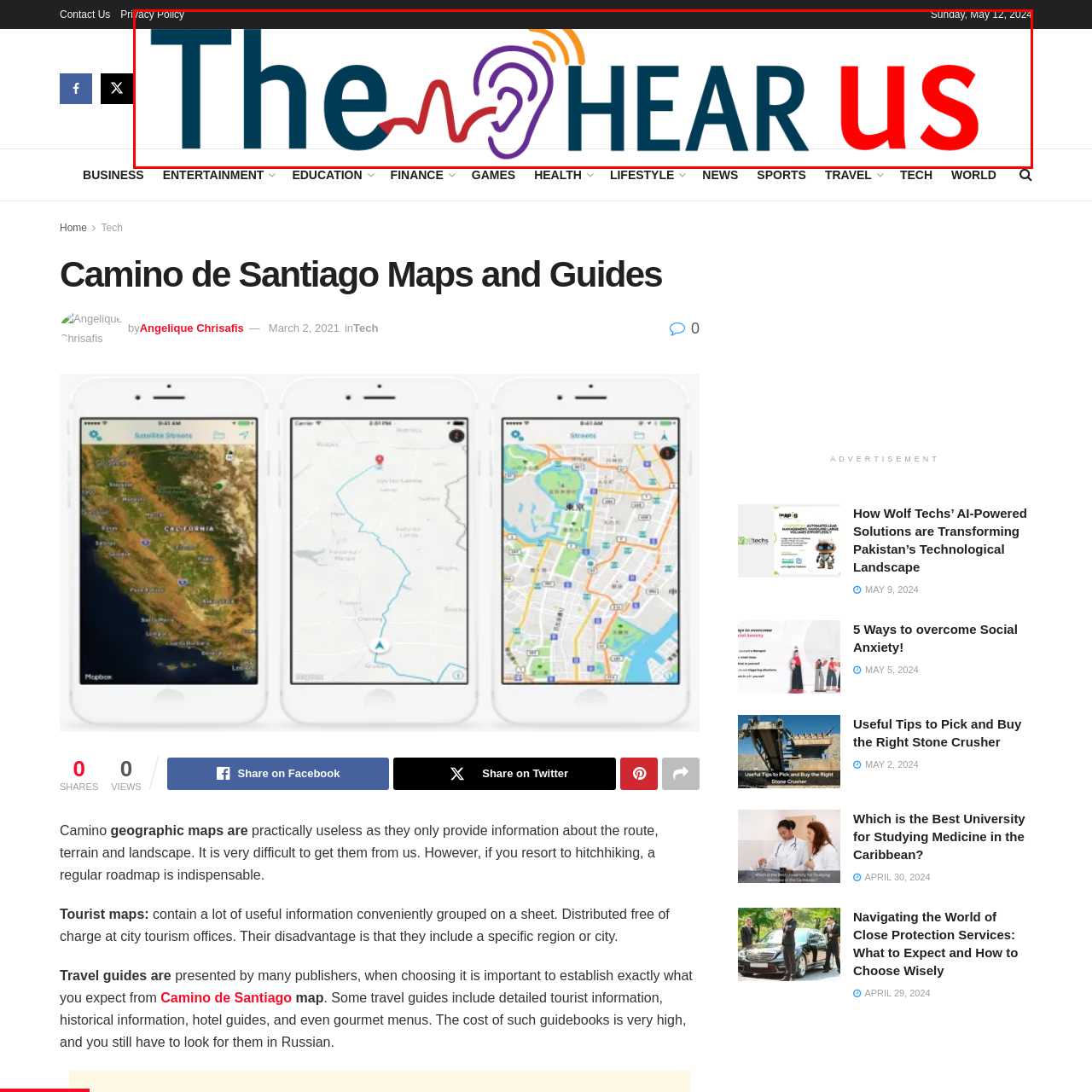Explain the image in the red bounding box with extensive details.

The image features the vibrant logo of "The Hear Us," showcasing the title prominently in bold letters. The word "Hear" is artistically stylized, incorporating an ear graphic that symbolizes listening and communication, enhanced with colorful sound wave motifs radiating outward. The visual design effectively conveys a sense of auditory engagement and inclusivity, with the contrasting colors of the text bringing energy and appeal. This logo is situated on a webpage that includes other elements, such as links and date indicators, highlighting its importance as a central branding component for the website.